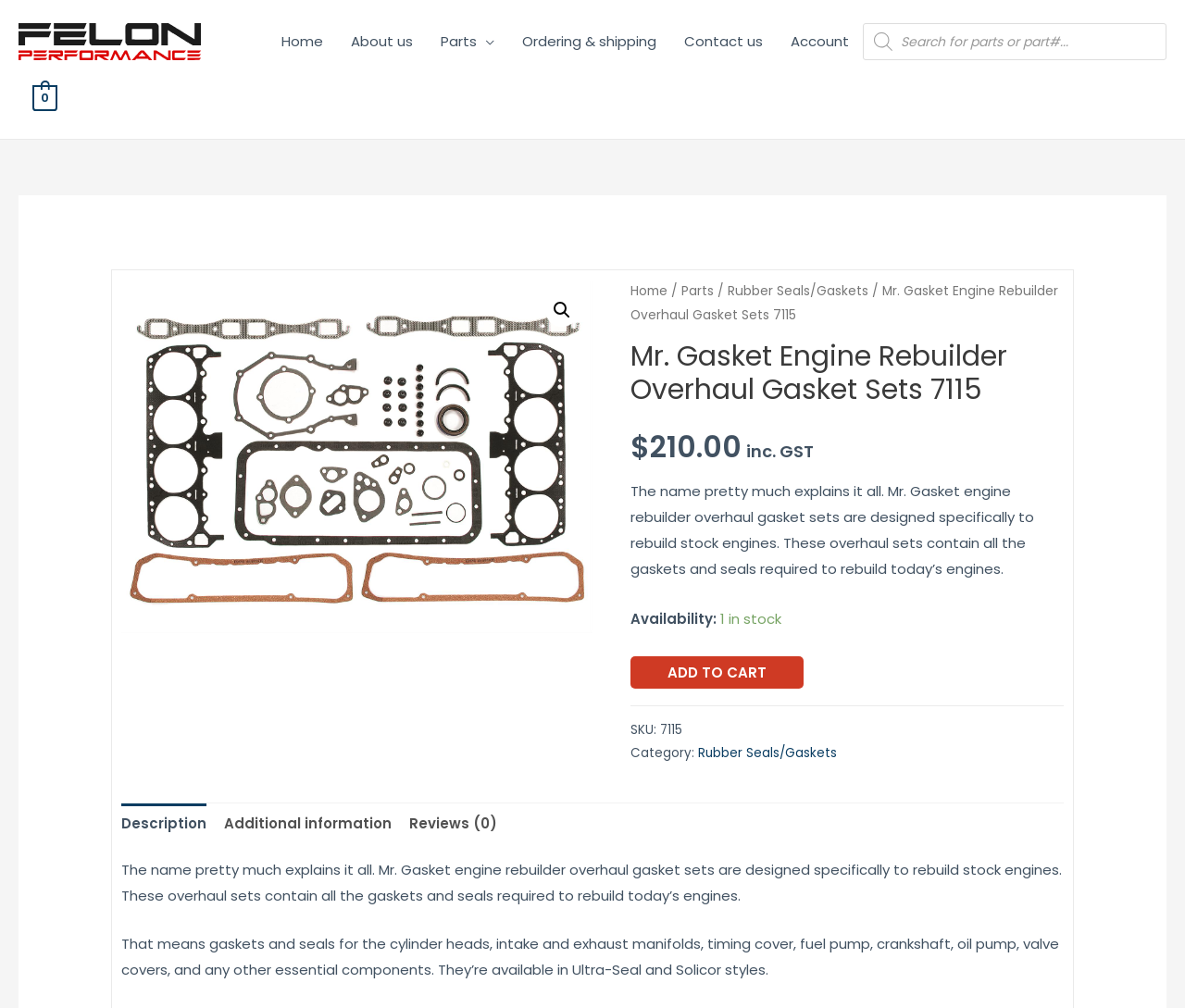Give a concise answer of one word or phrase to the question: 
What is the price of Mr. Gasket Engine Rebuilder Overhaul Gasket Sets 7115?

$210.00